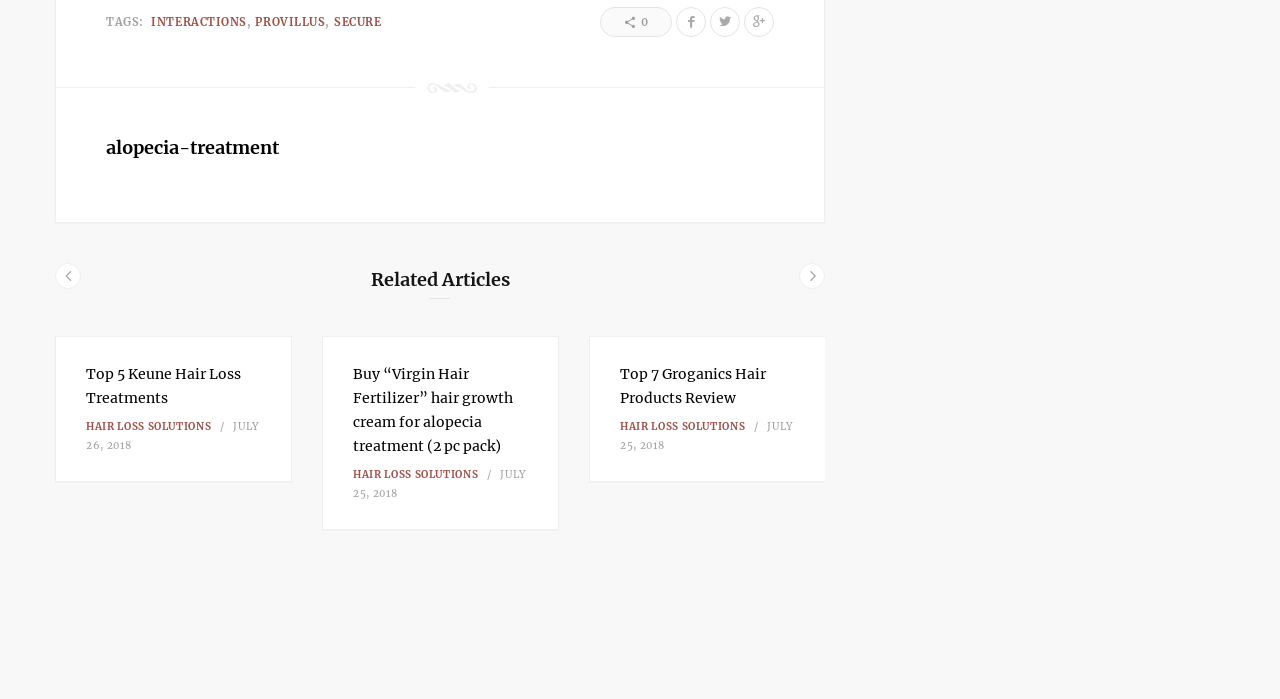Provide a one-word or short-phrase response to the question:
What is the date of the article 'Top 5 Keune Hair Loss Treatments'?

JULY 26, 2018